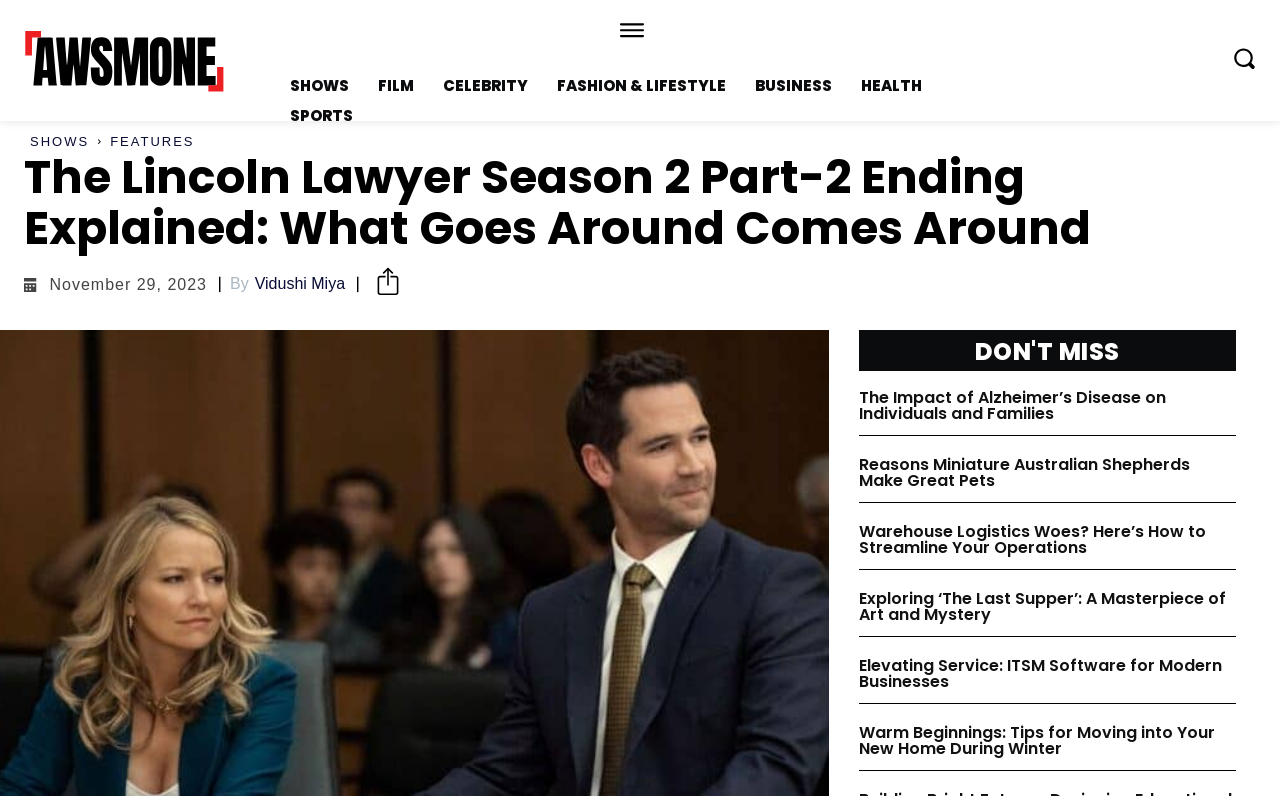How many related articles are shown on this webpage?
Using the details from the image, give an elaborate explanation to answer the question.

In the section below the main article, I can see 5 related articles, including 'The Impact of Alzheimer’s Disease on Individuals and Families', 'Reasons Miniature Australian Shepherds Make Great Pets', and three others.